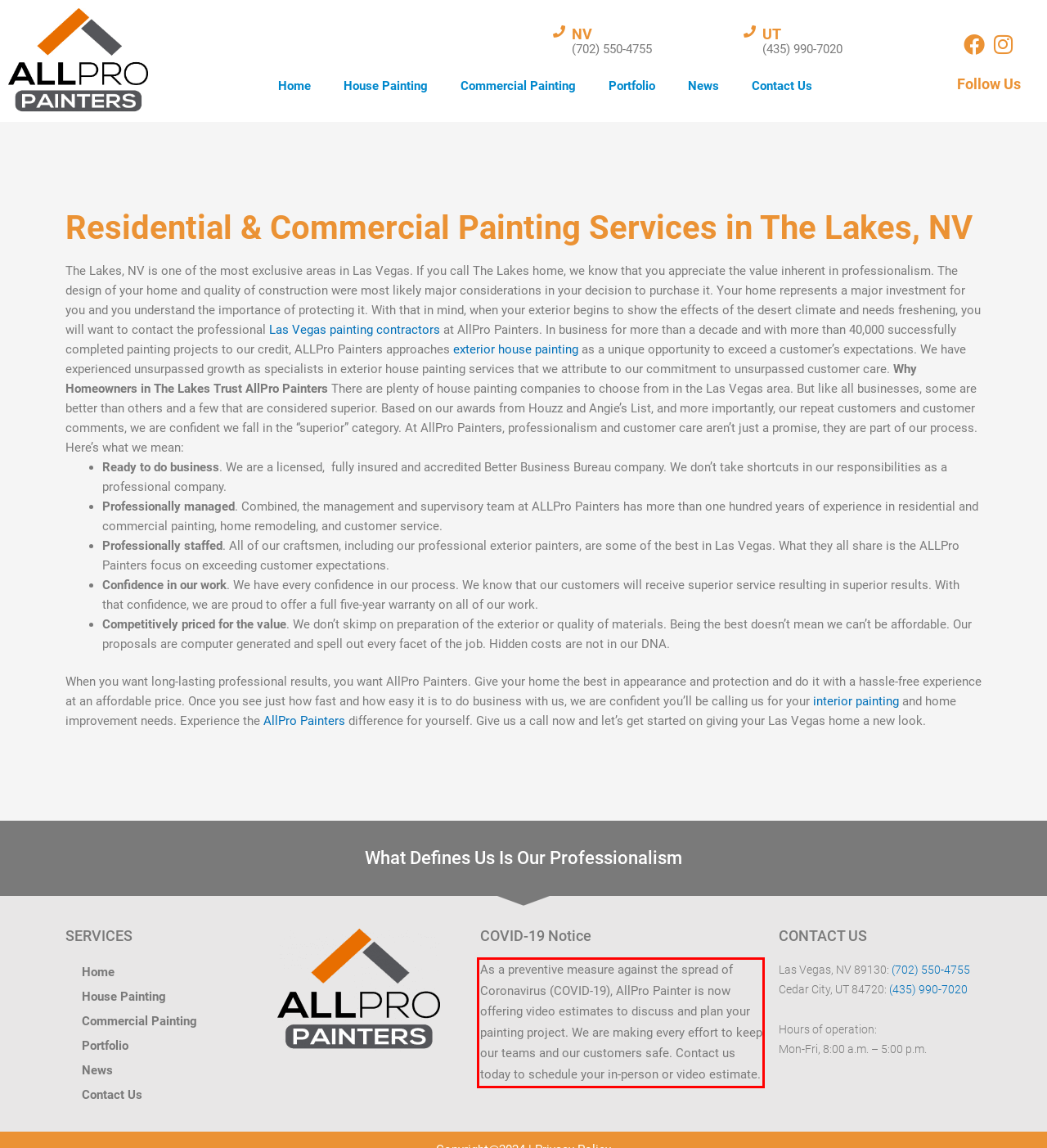You are looking at a screenshot of a webpage with a red rectangle bounding box. Use OCR to identify and extract the text content found inside this red bounding box.

As a preventive measure against the spread of Coronavirus (COVID-19), AllPro Painter is now offering video estimates to discuss and plan your painting project. We are making every effort to keep our teams and our customers safe. Contact us today to schedule your in-person or video estimate.